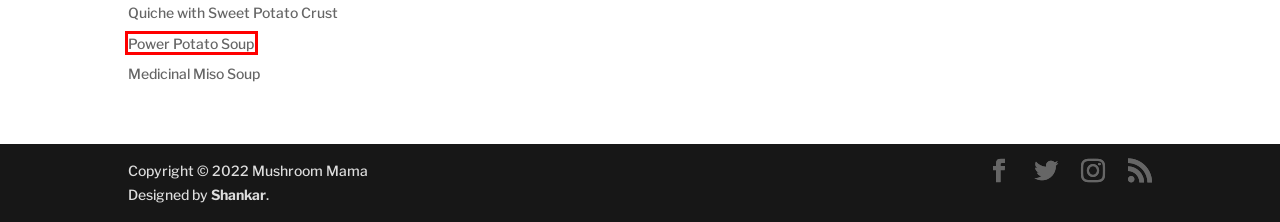Check out the screenshot of a webpage with a red rectangle bounding box. Select the best fitting webpage description that aligns with the new webpage after clicking the element inside the bounding box. Here are the candidates:
A. Mushroom Mama
B. Shop - Mushroom Mama
C. Medicinal Miso Soup - Mushroom Mama
D. Power Potato Soup - Mushroom Mama
E. Mushroom Mama Products - Unique Organic Teas
F. Noodles in Dulse-Shiitake Broth - Mushroom Mama
G. Quiche with Sweet Potato Crust - Mushroom Mama
H. Contact - Mushroom Mama

D